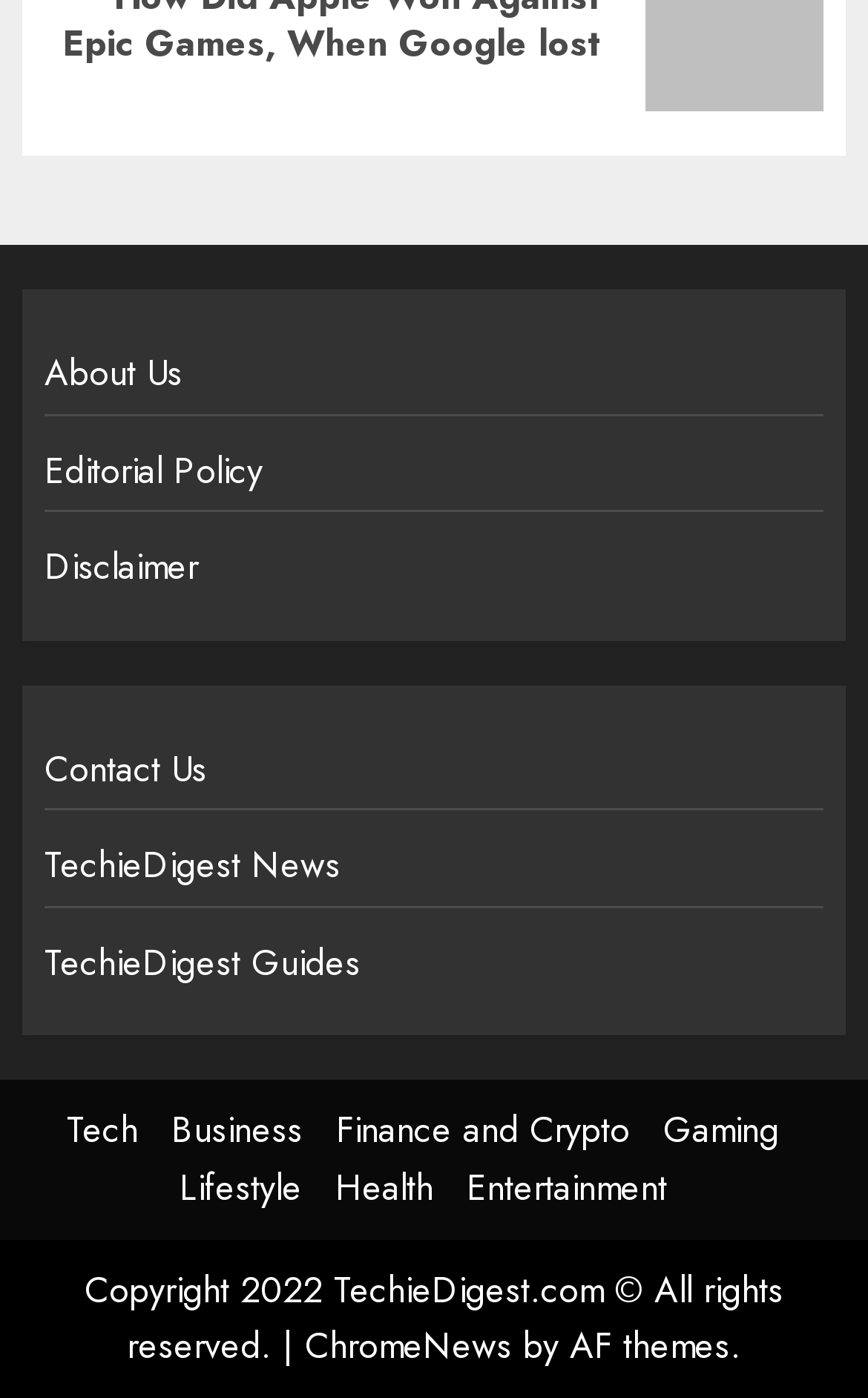Provide the bounding box coordinates for the UI element described in this sentence: "TechieDigest Guides". The coordinates should be four float values between 0 and 1, i.e., [left, top, right, bottom].

[0.051, 0.67, 0.415, 0.708]